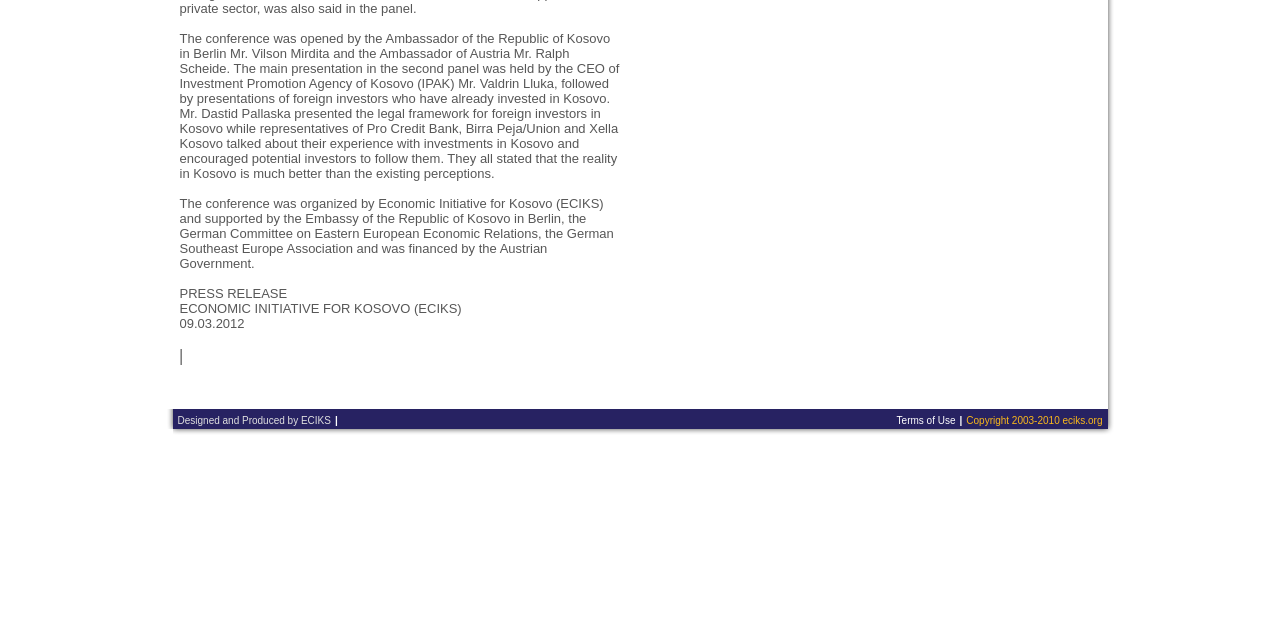Please specify the bounding box coordinates in the format (top-left x, top-left y, bottom-right x, bottom-right y), with values ranging from 0 to 1. Identify the bounding box for the UI component described as follows: Terms of Use

[0.7, 0.641, 0.746, 0.667]